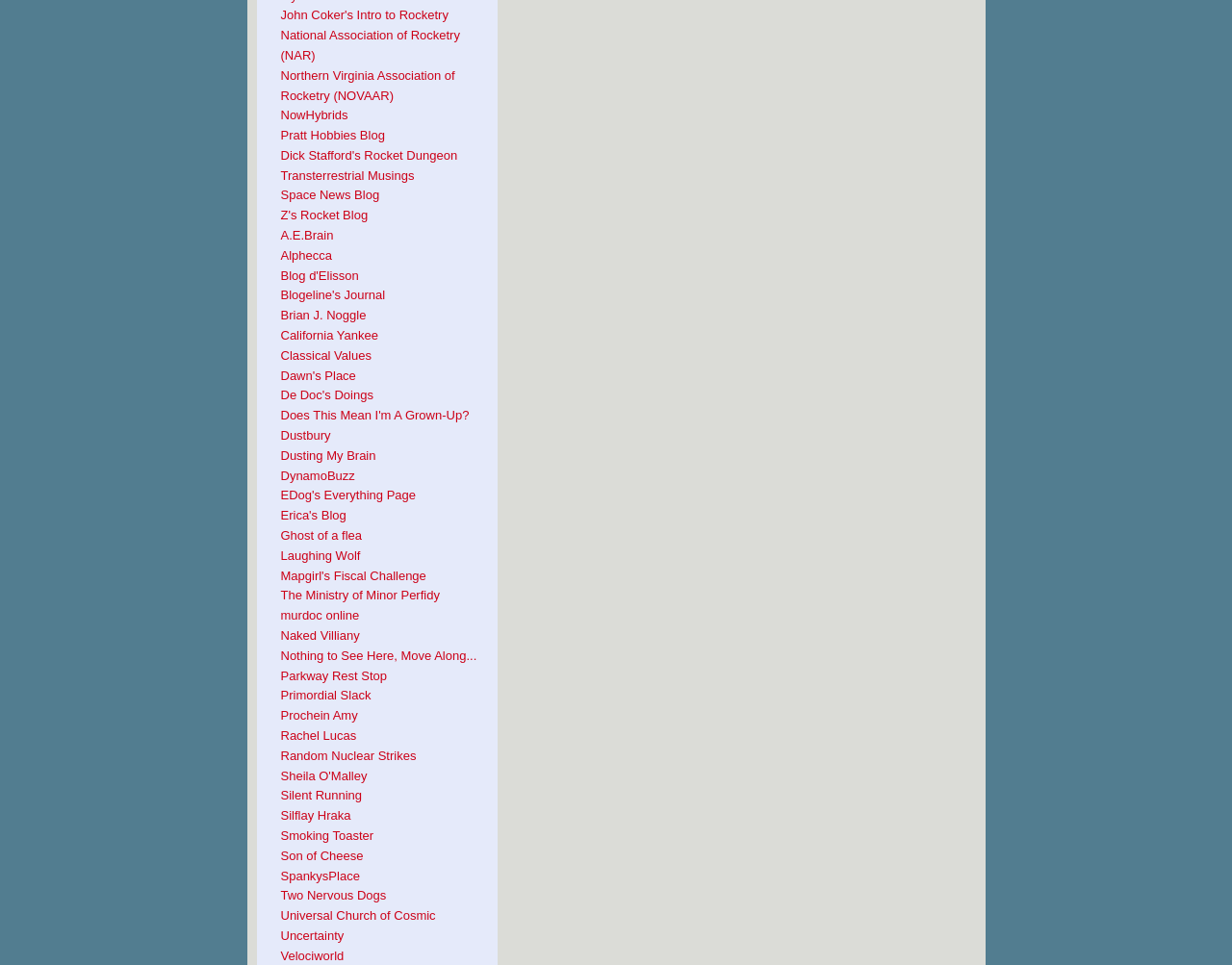What is the name of the blog by Elisson?
Please provide a comprehensive and detailed answer to the question.

The link 'Blog d'Elisson' is listed among the other blog links on the webpage, indicating that it is the name of a blog by Elisson.